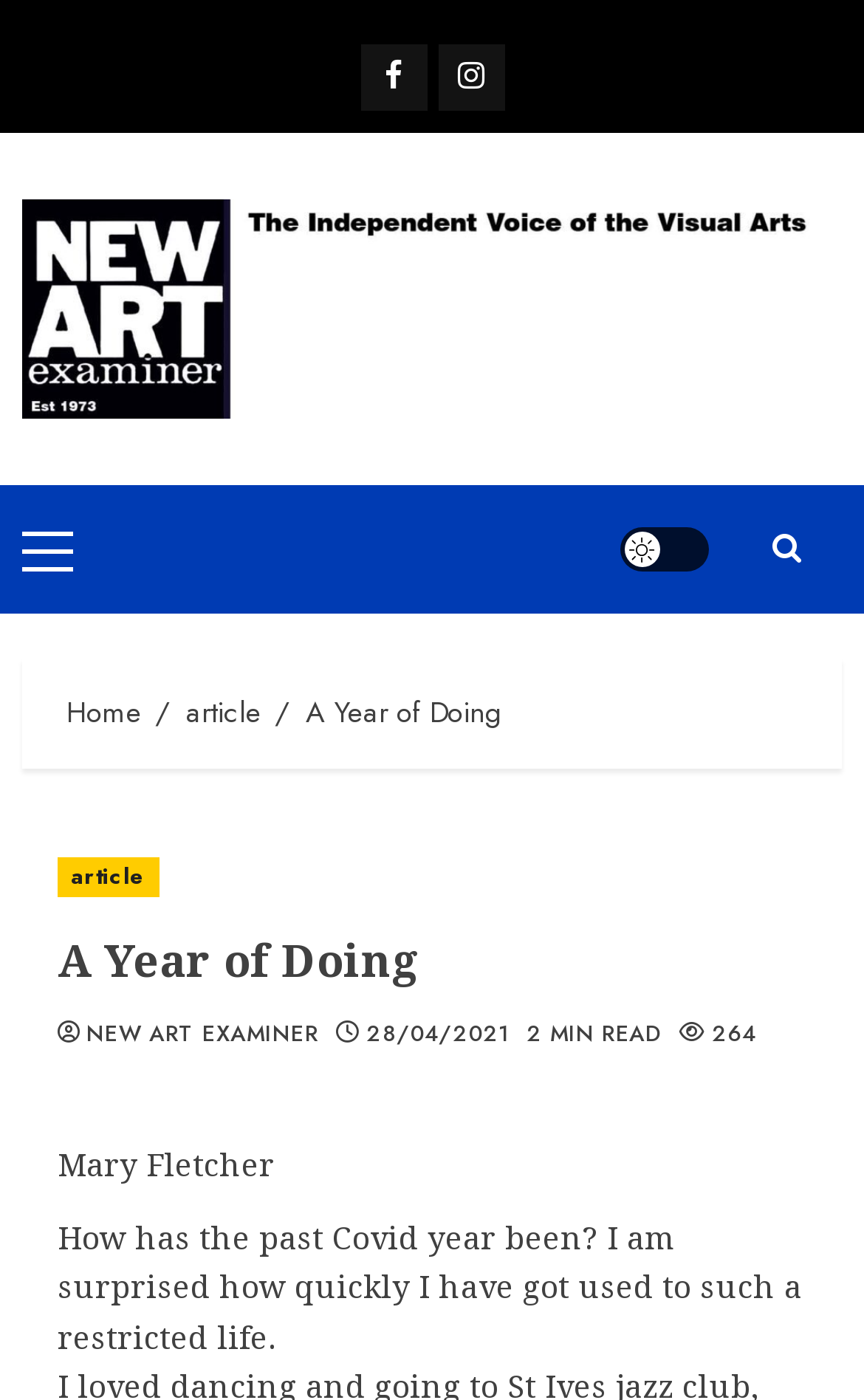Identify the bounding box coordinates of the element to click to follow this instruction: 'visit New Art Examiner homepage'. Ensure the coordinates are four float values between 0 and 1, provided as [left, top, right, bottom].

[0.026, 0.142, 0.974, 0.298]